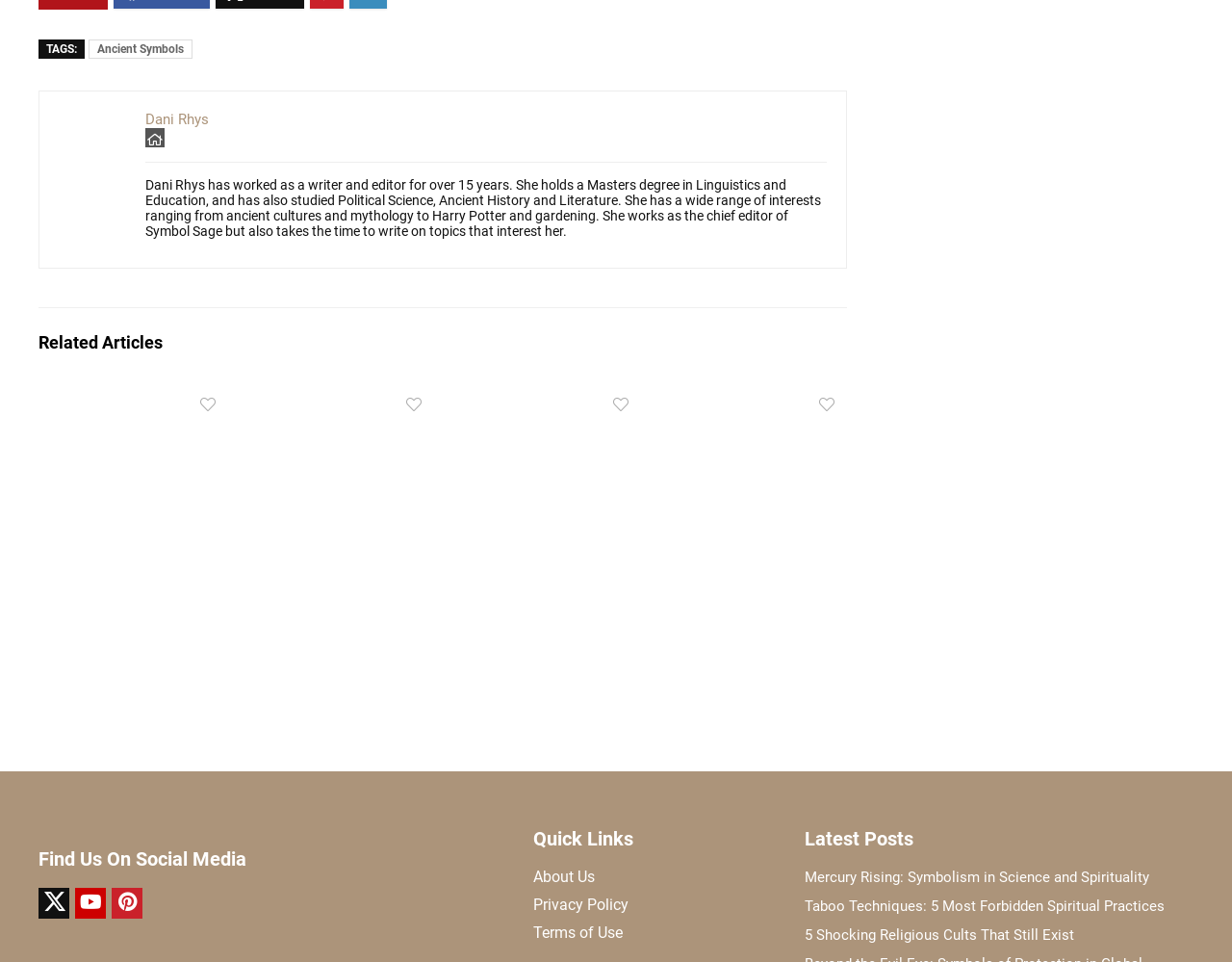What is the name of the website?
We need a detailed and meticulous answer to the question.

The website's logo and name can be found at the top of the page, with the text 'Symbol Sage' and an accompanying image.